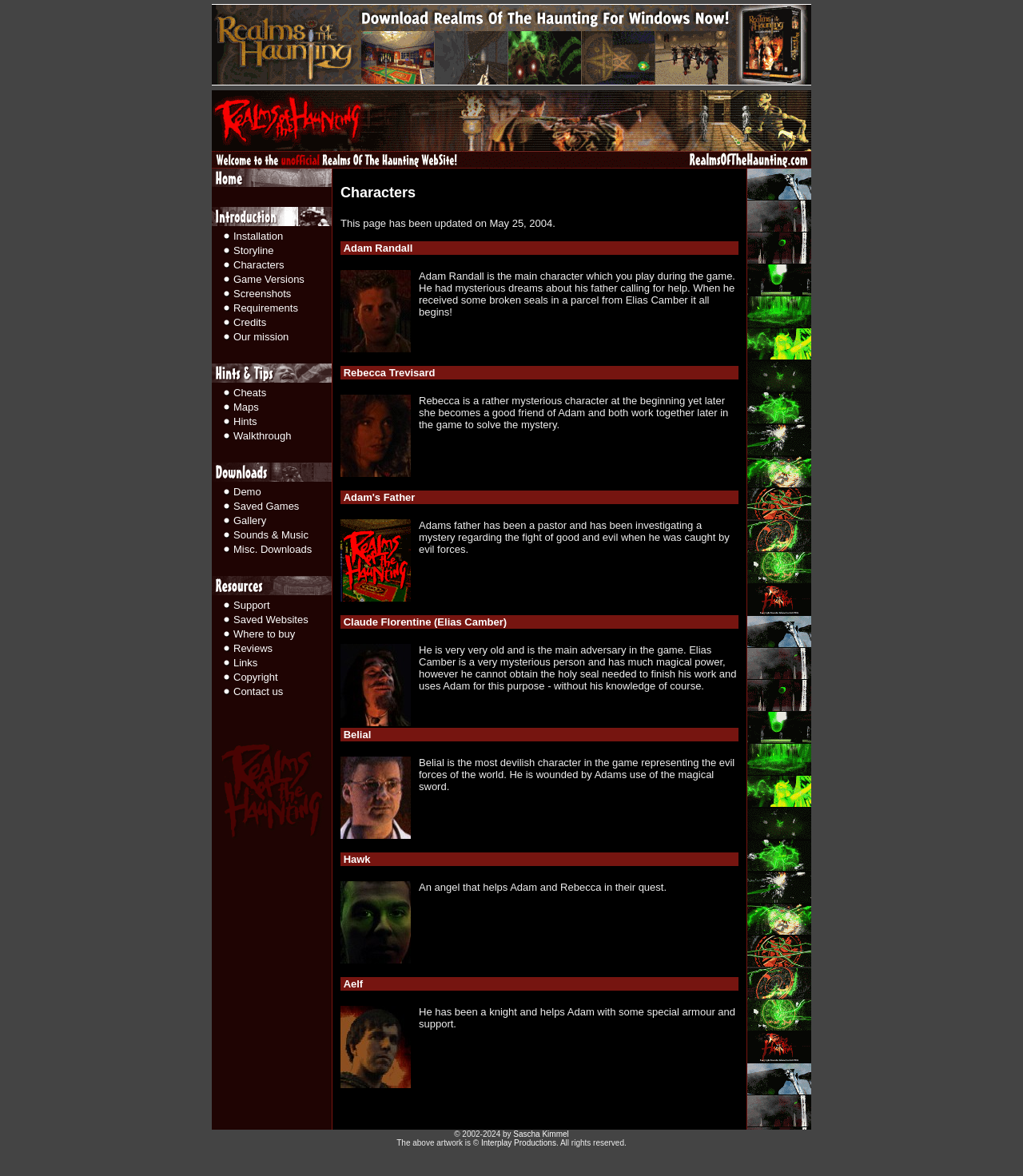Describe the webpage in detail, including text, images, and layout.

This webpage is dedicated to the PC game "Realms of the Haunting" and its characters. At the top, there is a link to purchase the game, accompanied by a small image. Below this, there is a table with multiple rows and columns, taking up most of the page. The table has a header row with a title "Realms of the Haunting" and an image of the game's logo.

The main content of the table is divided into several sections, each with a heading and multiple links. The sections are arranged vertically, with the first section starting from the top-left corner of the table. The sections are not equally spaced, with some having more links than others.

The first section has links to "Home", "Introduction", and other general information about the game. The second section is dedicated to the game's storyline, characters, and game versions. The third section has links to screenshots, system requirements, and credits. The fourth section has links to hints and tips, as well as the website's mission statement.

Throughout the table, there are small images accompanying some of the links, adding visual interest to the page. The overall layout is organized and easy to navigate, with clear headings and concise link text.